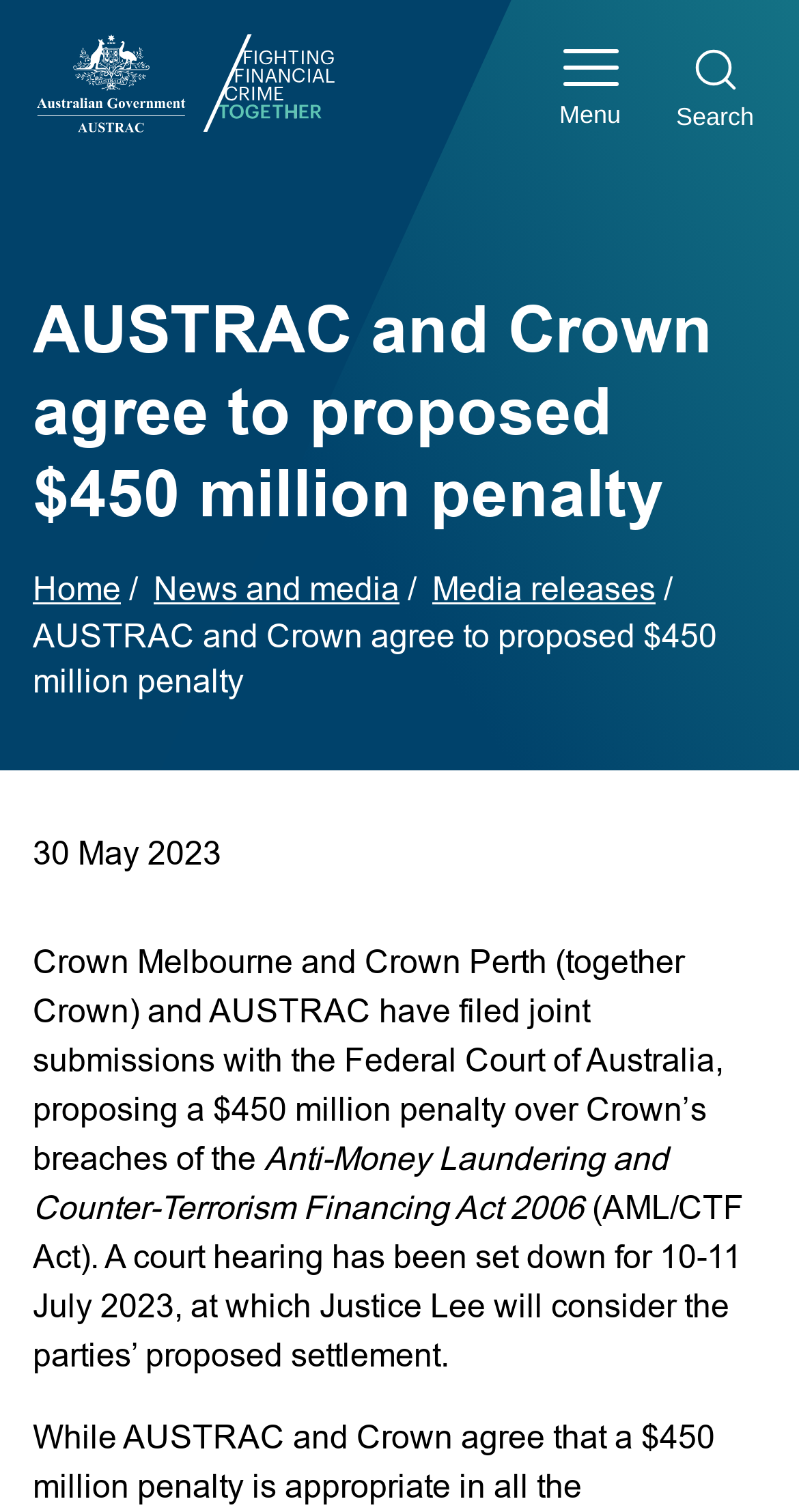Analyze the image and give a detailed response to the question:
What is the name of the act breached by Crown?

The name of the act breached by Crown can be found in the main content of the webpage, where it is stated that 'Crown Melbourne and Crown Perth (together Crown) and AUSTRAC have filed joint submissions with the Federal Court of Australia, proposing a $450 million penalty over Crown’s breaches of the Anti-Money Laundering and Counter-Terrorism Financing Act 2006.'